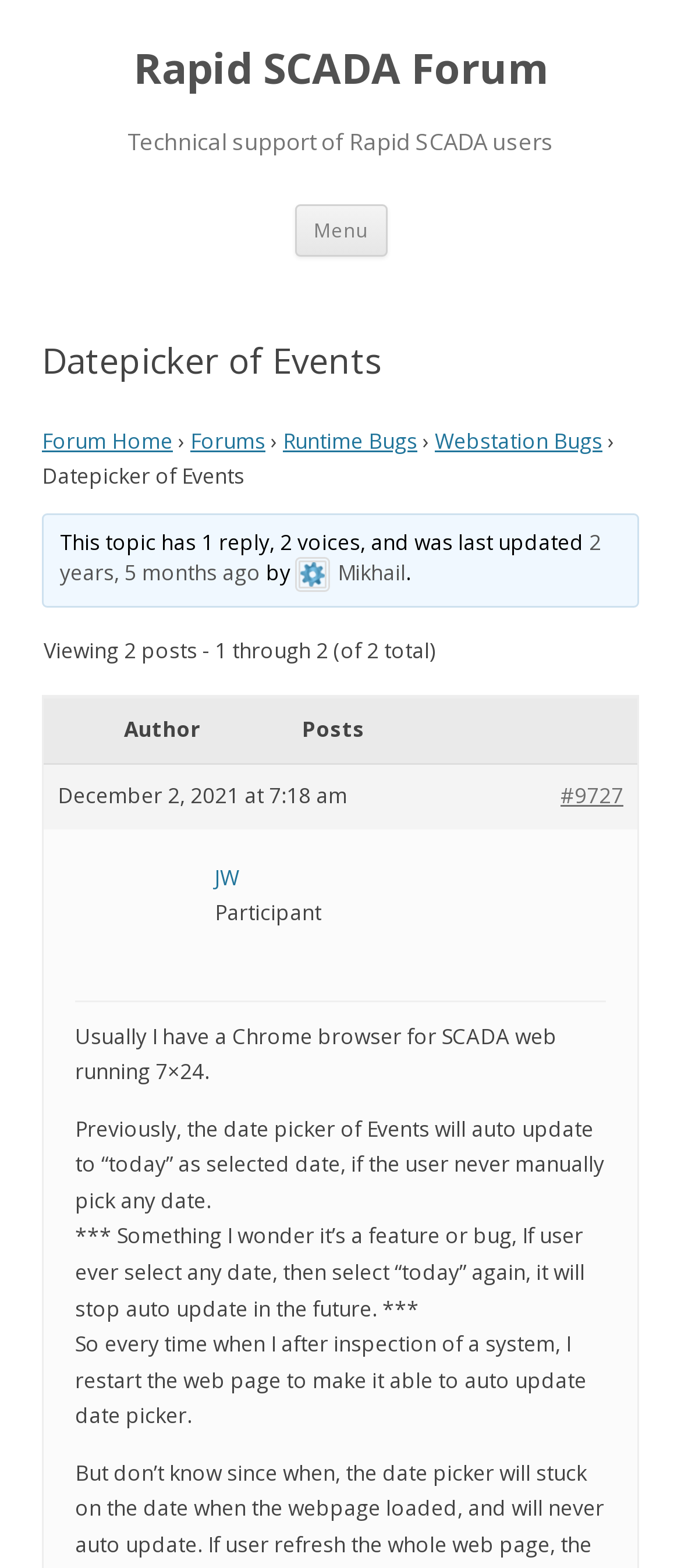Can you determine the bounding box coordinates of the area that needs to be clicked to fulfill the following instruction: "View the 'Runtime Bugs' forum"?

[0.415, 0.271, 0.613, 0.29]